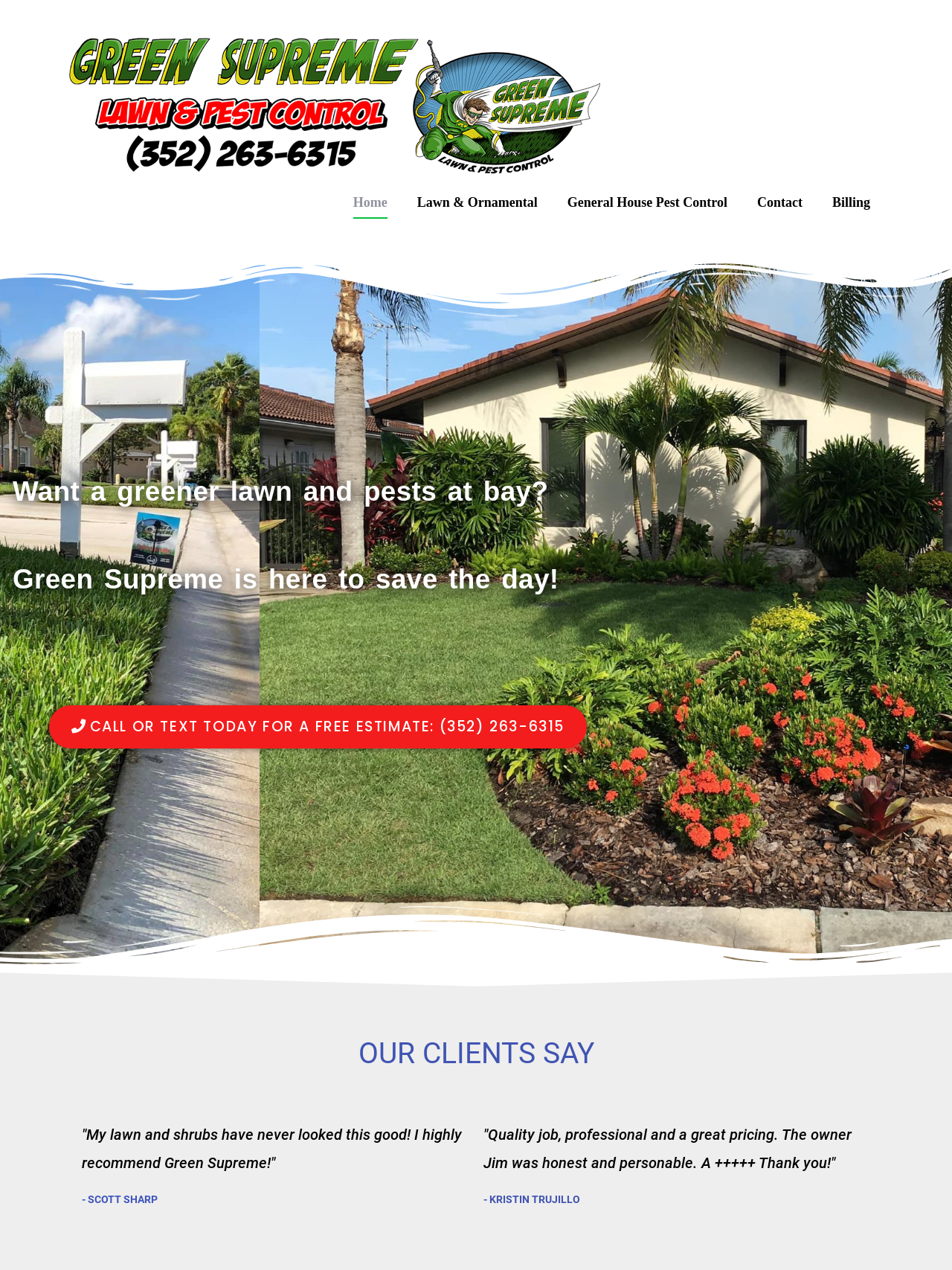Who is the owner of Green Supreme?
Based on the visual information, provide a detailed and comprehensive answer.

The owner of Green Supreme is inferred from the customer testimonial section, where a customer mentions 'The owner Jim was honest and personable'.